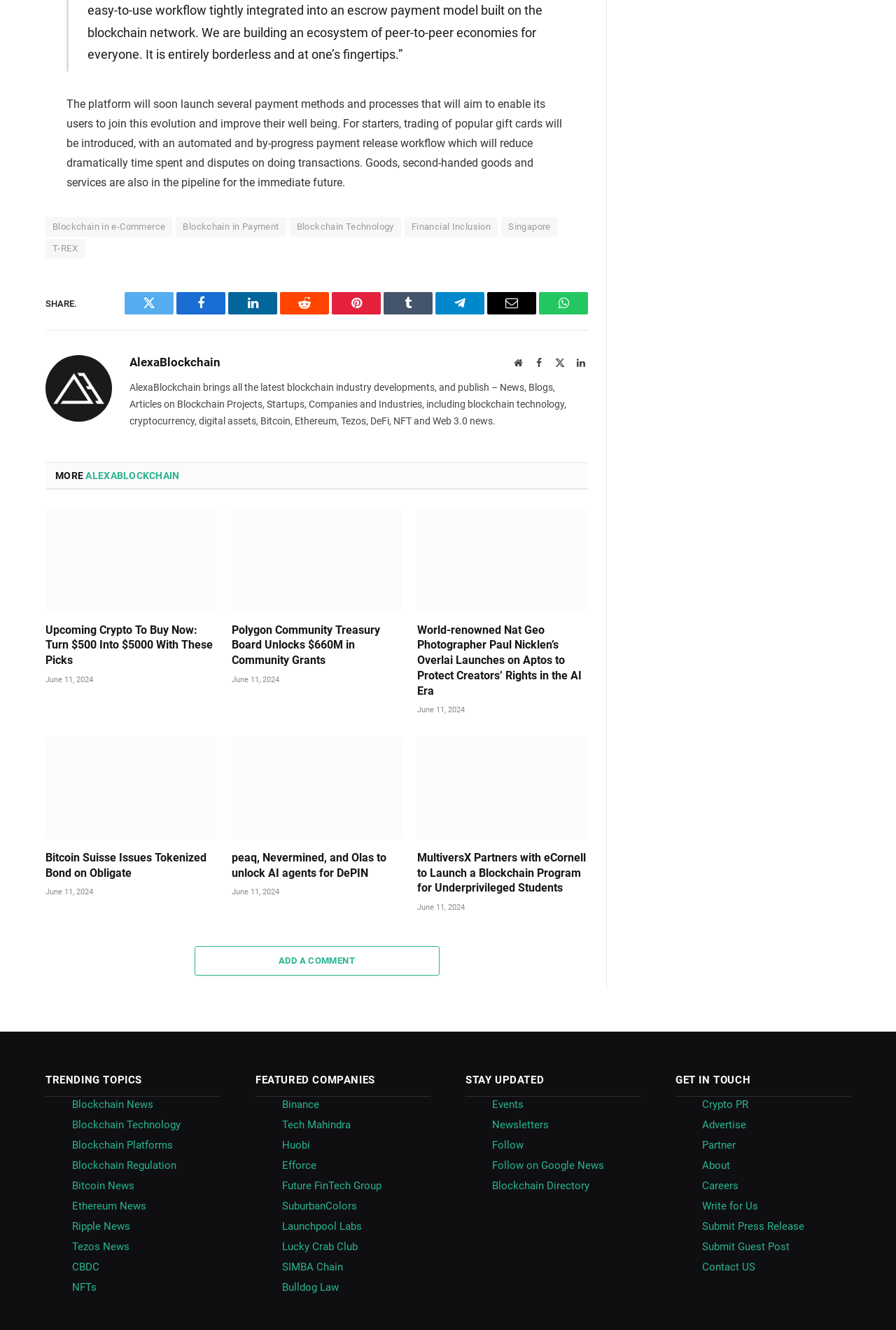Given the description Reddit, predict the bounding box coordinates of the UI element. Ensure the coordinates are in the format (top-left x, top-left y, bottom-right x, bottom-right y) and all values are between 0 and 1.

[0.312, 0.22, 0.367, 0.237]